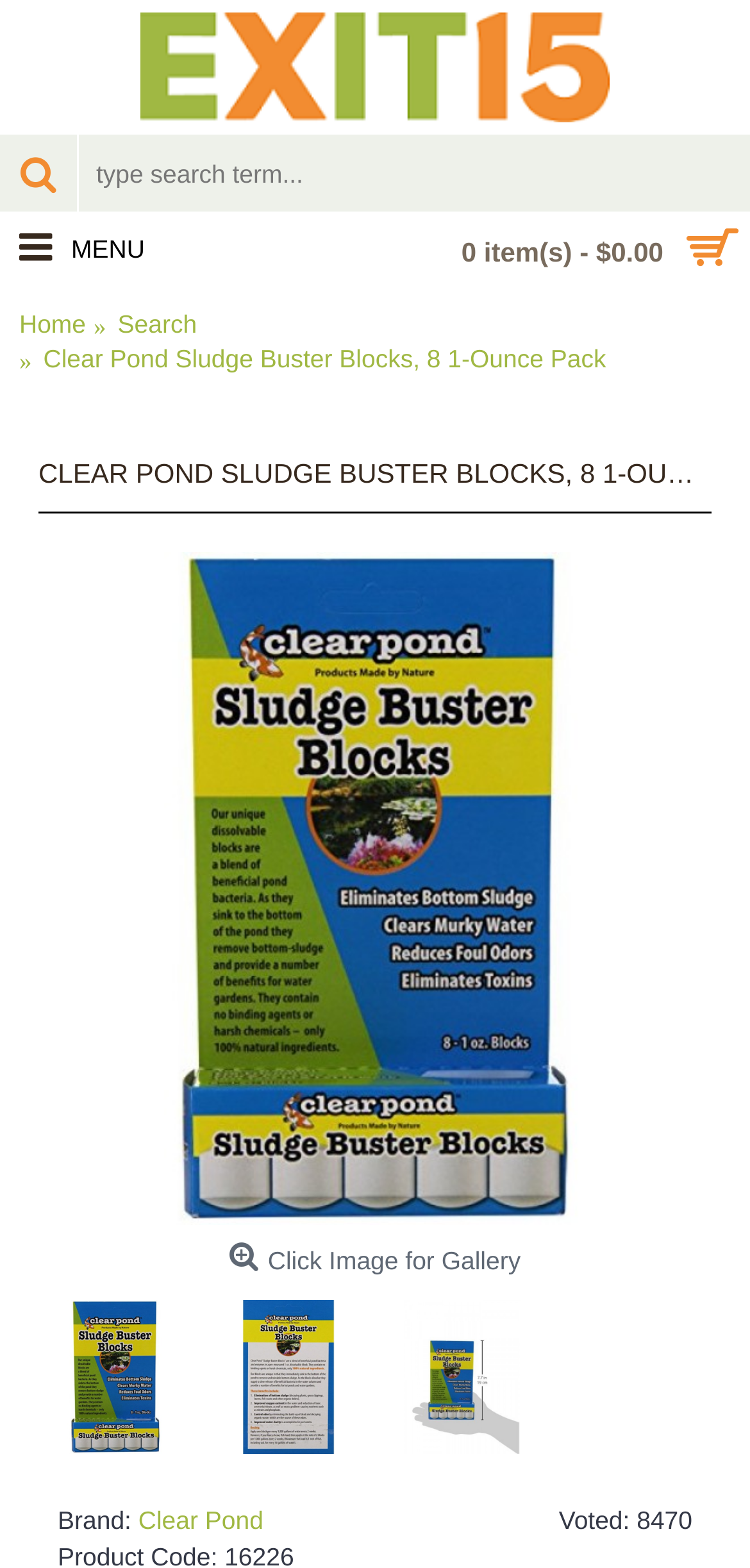What is the brand of the product?
Craft a detailed and extensive response to the question.

The brand of the product can be found in the static text element with the text 'Brand:' and the link element with the text 'Clear Pond'.